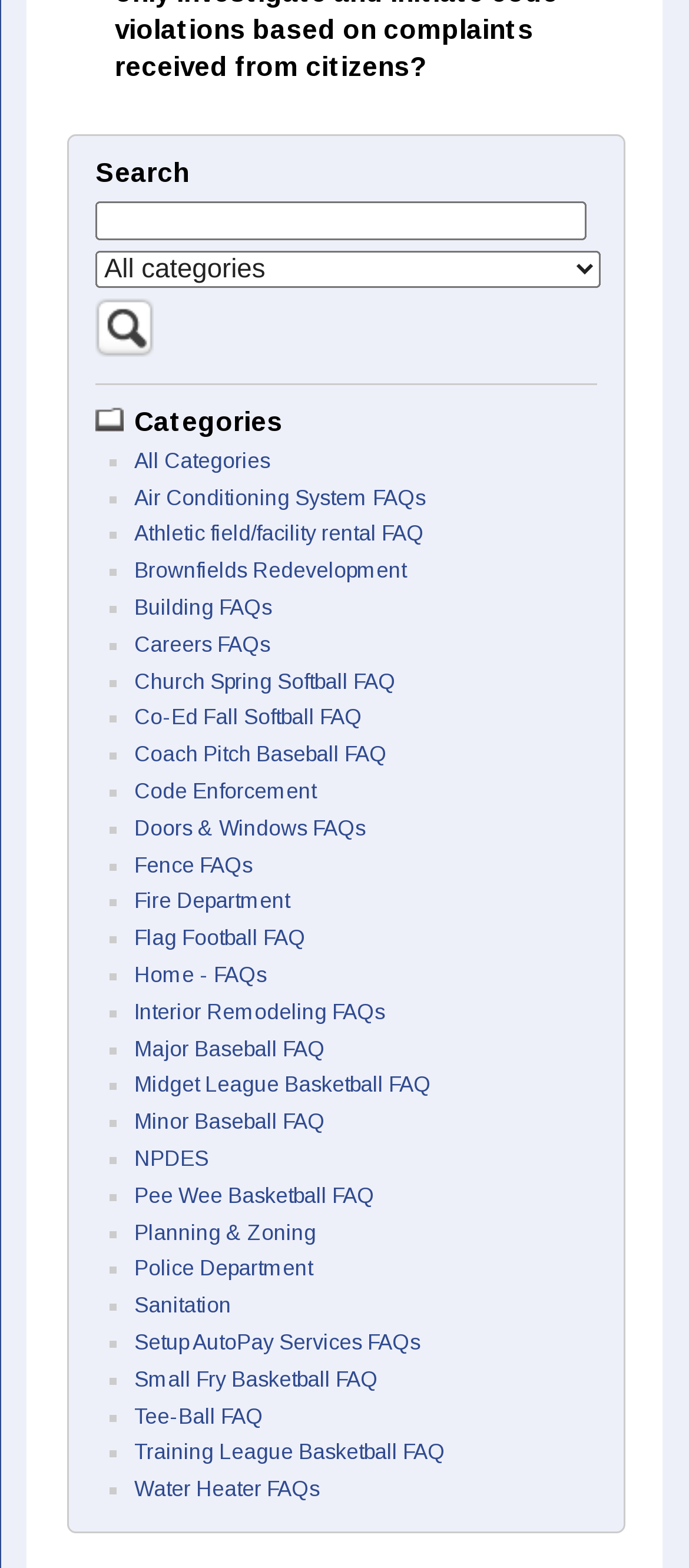Determine the bounding box coordinates for the clickable element required to fulfill the instruction: "Click on All Categories". Provide the coordinates as four float numbers between 0 and 1, i.e., [left, top, right, bottom].

[0.195, 0.286, 0.392, 0.302]